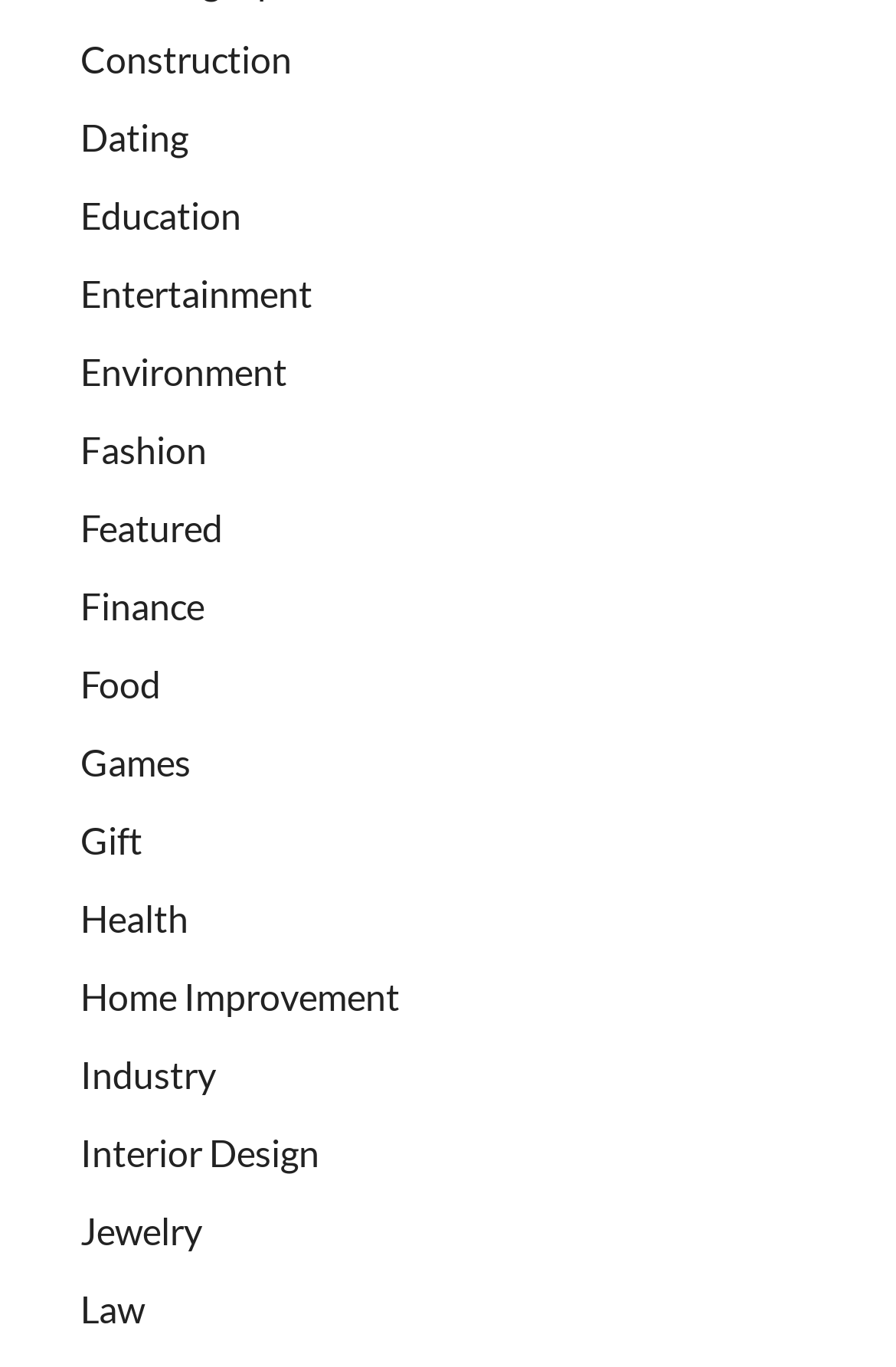Bounding box coordinates are specified in the format (top-left x, top-left y, bottom-right x, bottom-right y). All values are floating point numbers bounded between 0 and 1. Please provide the bounding box coordinate of the region this sentence describes: Home Improvement

[0.09, 0.713, 0.446, 0.745]